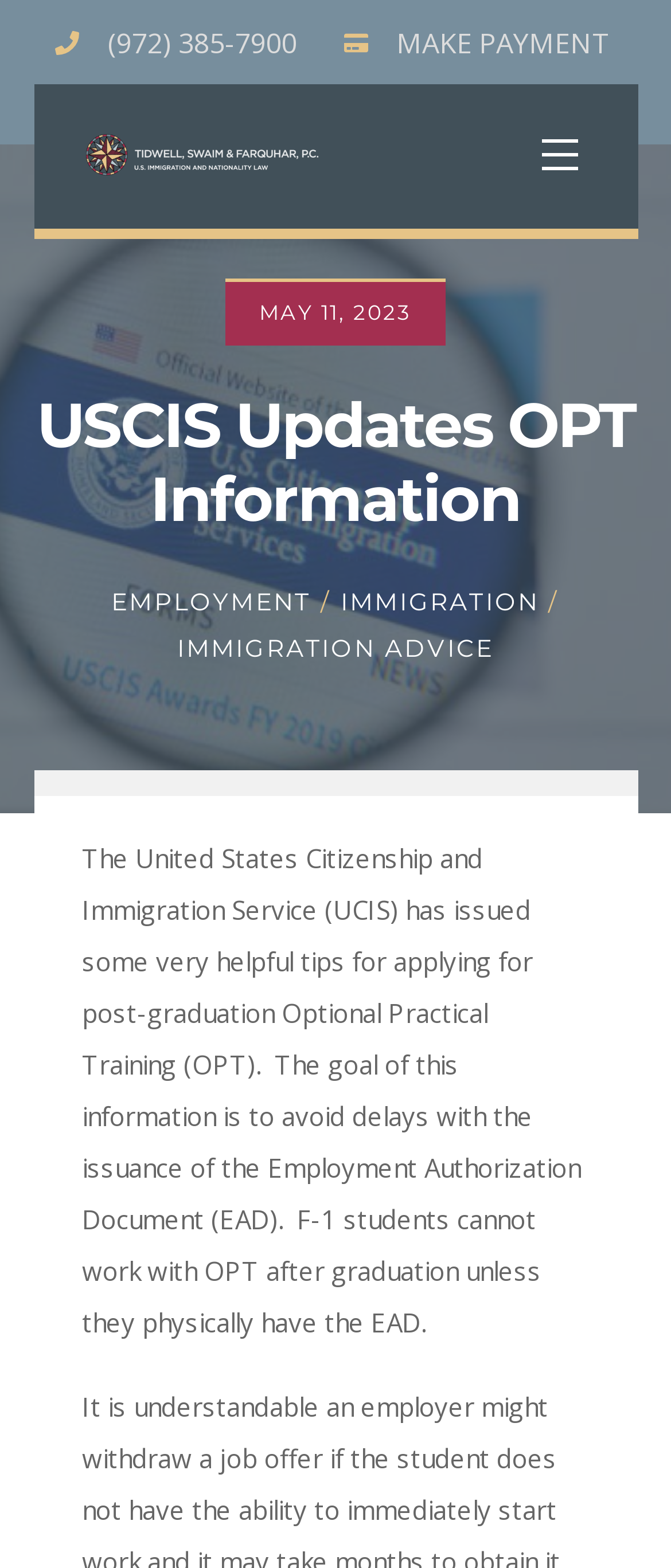Given the following UI element description: "Immigration Advice", find the bounding box coordinates in the webpage screenshot.

[0.264, 0.403, 0.736, 0.423]